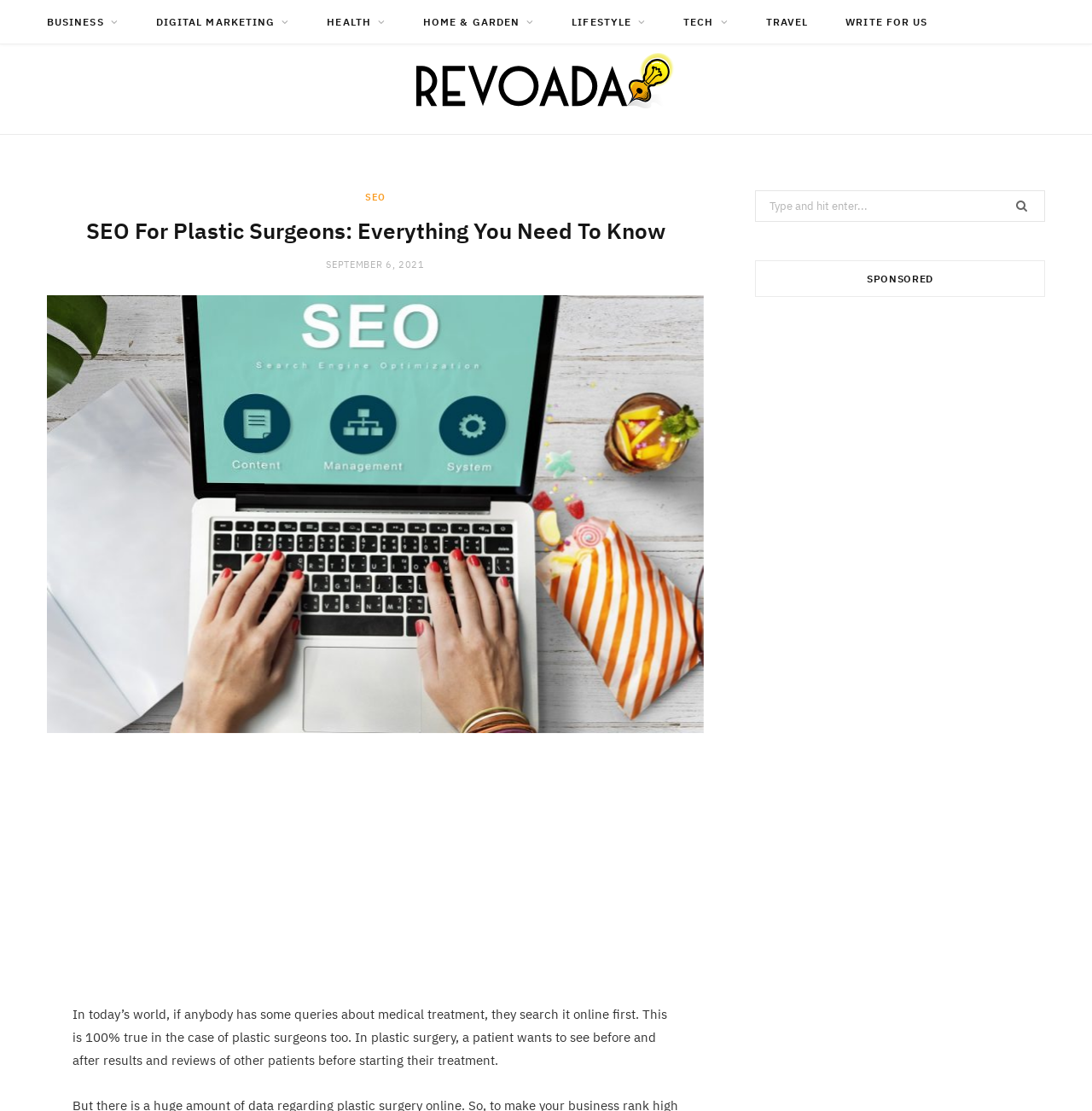From the screenshot, find the bounding box of the UI element matching this description: "aria-label="Advertisement" name="aswift_1" title="Advertisement"". Supply the bounding box coordinates in the form [left, top, right, bottom], each a float between 0 and 1.

[0.066, 0.688, 0.621, 0.903]